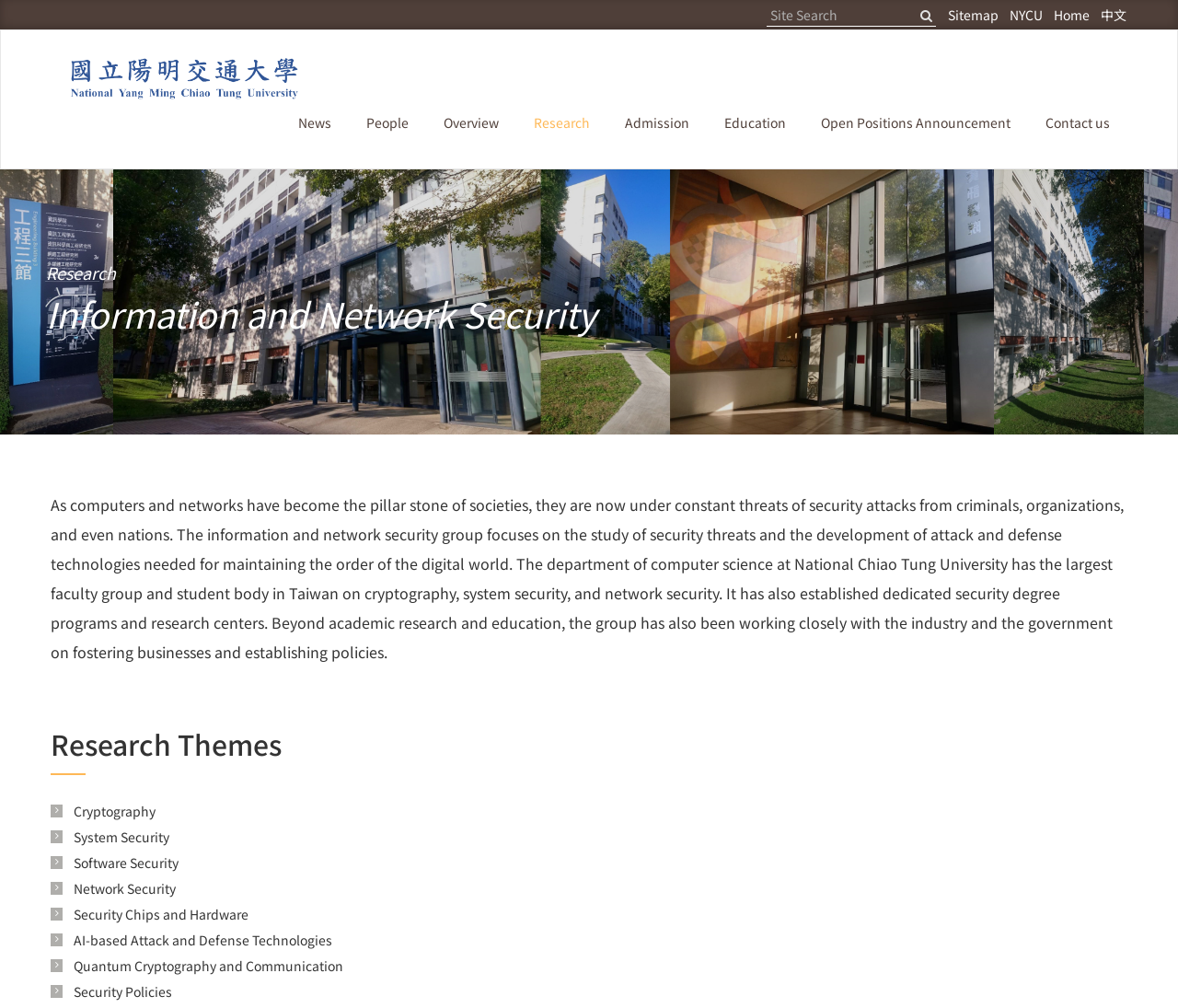Please determine the bounding box coordinates for the element that should be clicked to follow these instructions: "Learn more about motion sensor installation in Dallas".

None